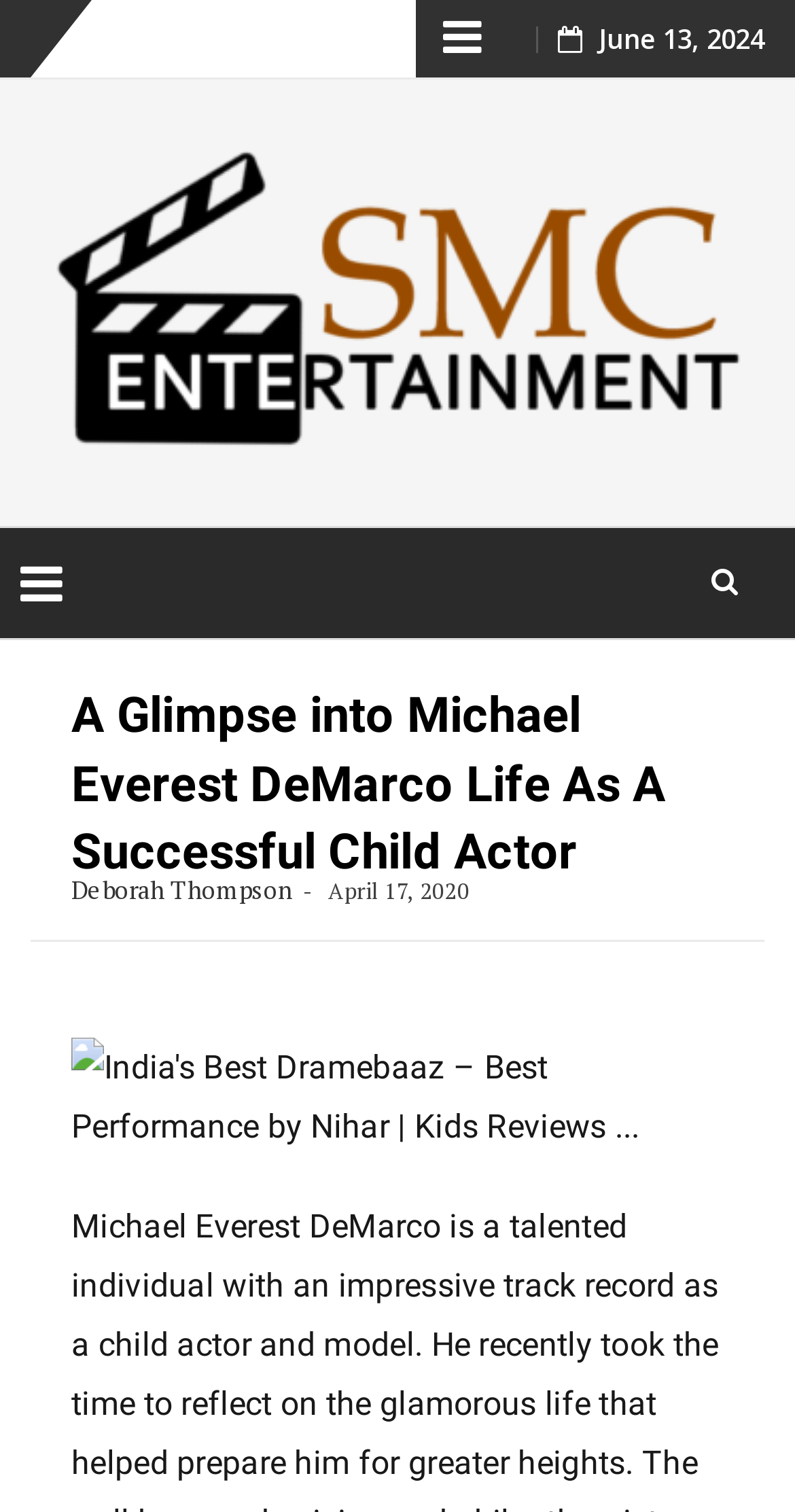Create a detailed summary of all the visual and textual information on the webpage.

The webpage is about Michael Everest DeMarco, a successful child actor and model. At the top right corner, there is a button with an icon '\uf0c9' that controls the primary menu. Next to it, there is a link to "Skip to content". On the top right side, the date "June 13, 2024" is displayed.

Below the top section, there is a layout table that spans the entire width of the page. Within this table, there is a link to "smc-entertainment.com" with an accompanying image. 

On the left side, there is another button with the same '\uf0c9' icon that also controls the primary menu. On the right side, there is a button with a '\uf002' icon.

The main content of the webpage starts with a heading that reads "A Glimpse into Michael Everest DeMarco Life As A Successful Child Actor". Below the heading, there is a link to "Deborah Thompson" and a date "April 17, 2020". Further down, there is an image with a caption "India's Best Dramebaaz – Best Performance by Nihar | Kids Reviews...".